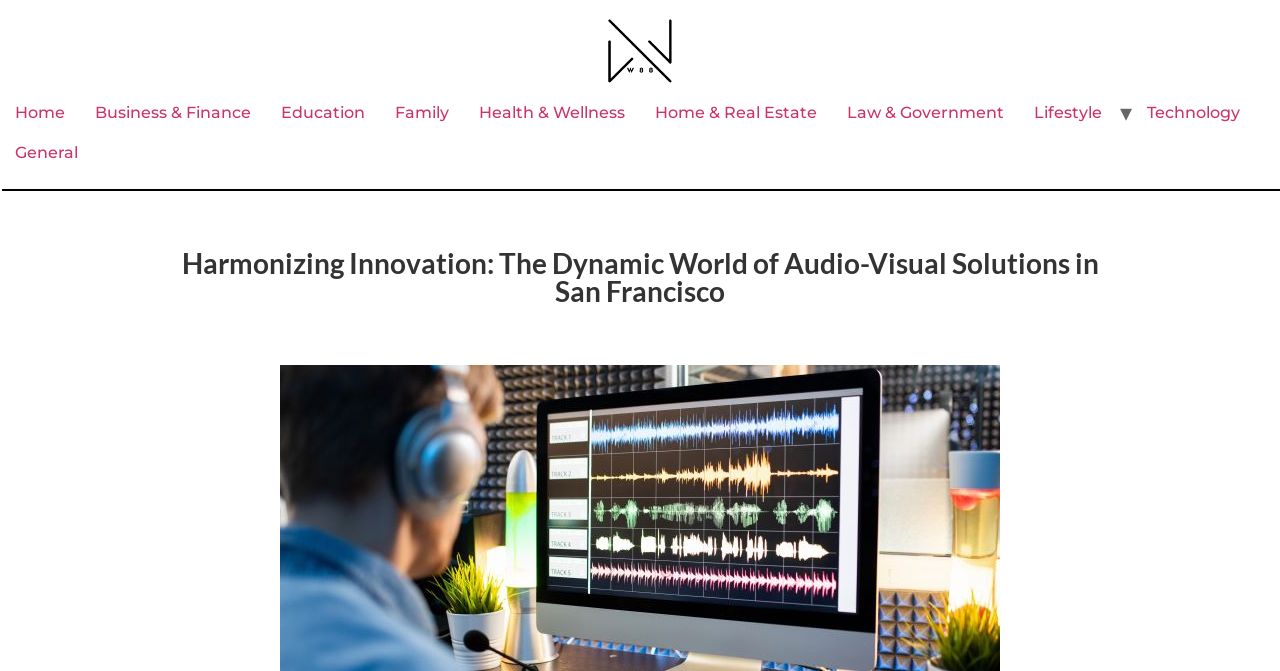Can you find the bounding box coordinates of the area I should click to execute the following instruction: "explore Business & Finance"?

[0.062, 0.139, 0.208, 0.198]